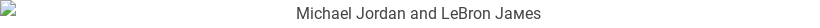What do Michael Jordan and LeBron James symbolize?
Please answer the question with a single word or phrase, referencing the image.

Evolution of basketball